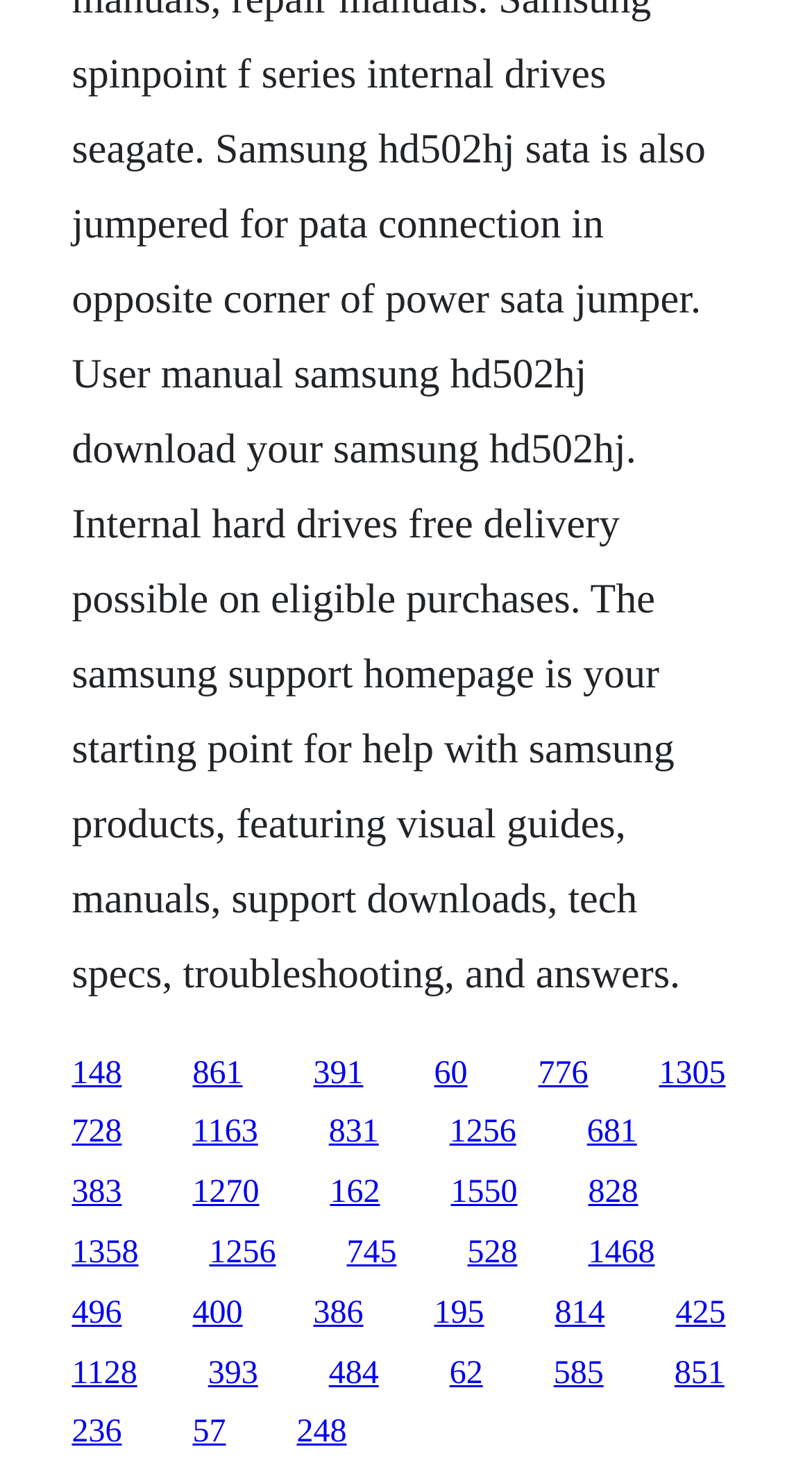Please indicate the bounding box coordinates for the clickable area to complete the following task: "access the twelfth link". The coordinates should be specified as four float numbers between 0 and 1, i.e., [left, top, right, bottom].

[0.723, 0.753, 0.784, 0.777]